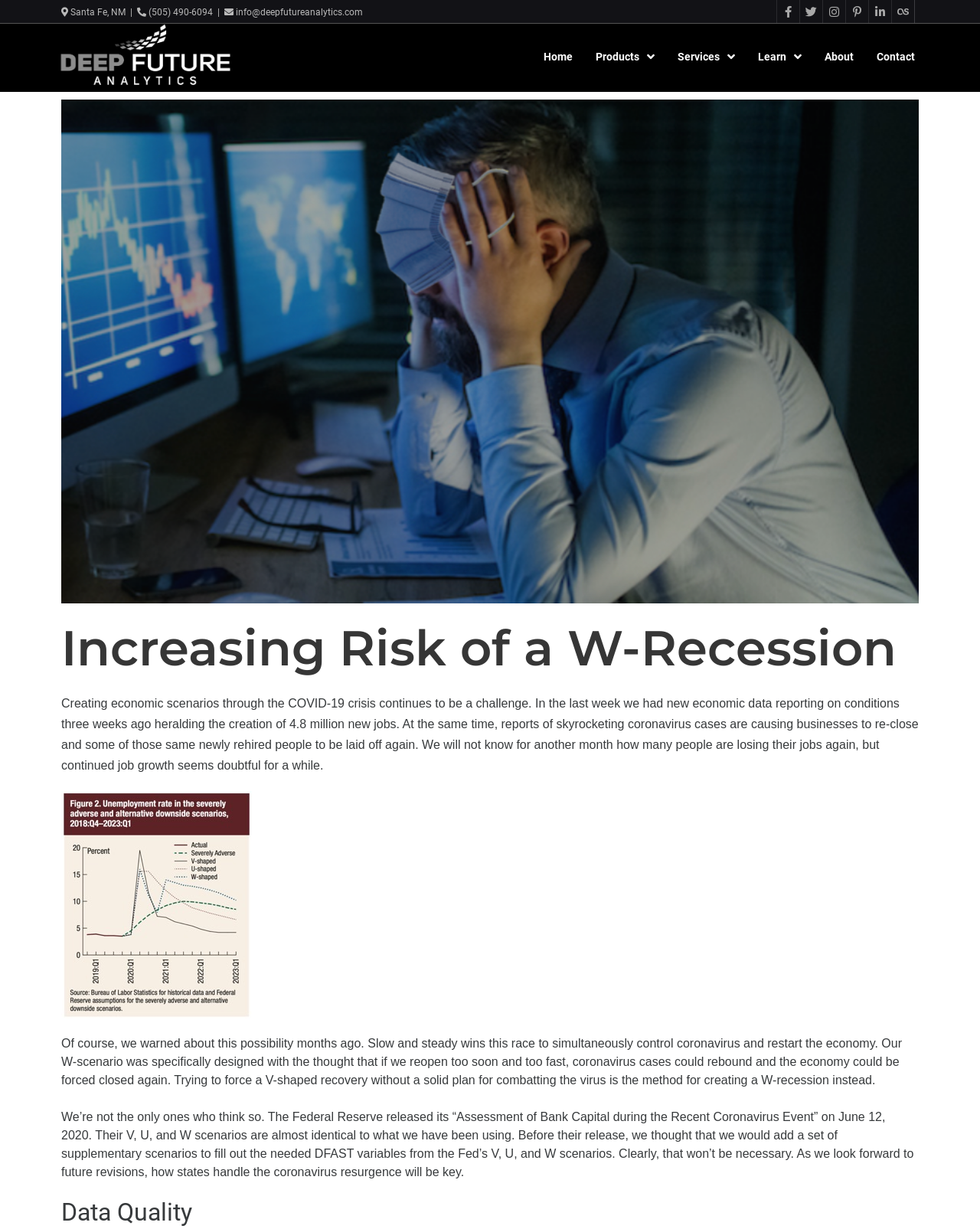Could you find the bounding box coordinates of the clickable area to complete this instruction: "Click the Facebook link"?

[0.792, 0.0, 0.816, 0.019]